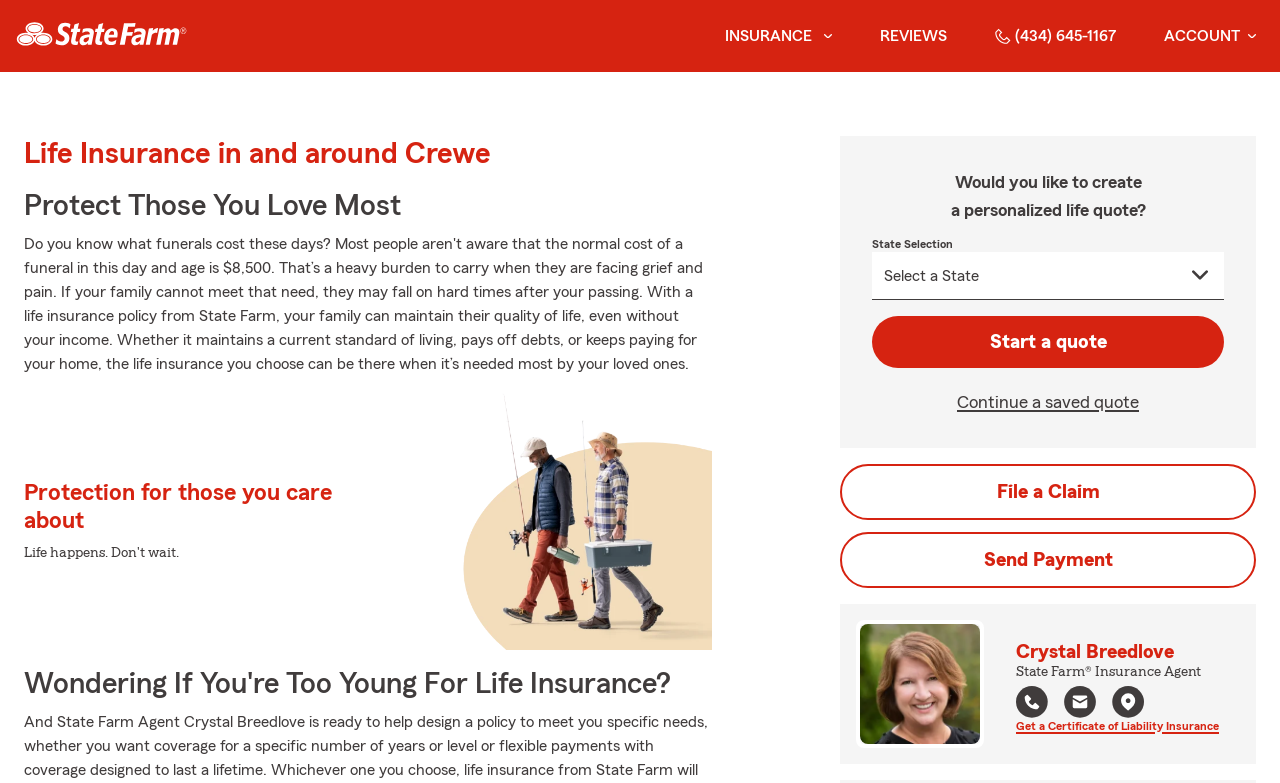Look at the image and write a detailed answer to the question: 
What is the profession of Crystal Breedlove?

I found the profession of Crystal Breedlove by looking at the profile section where it says 'State Farm® Insurance Agent' which is a static text, and also considering the context of the webpage which is about life insurance and Crystal Breedlove is the agent.